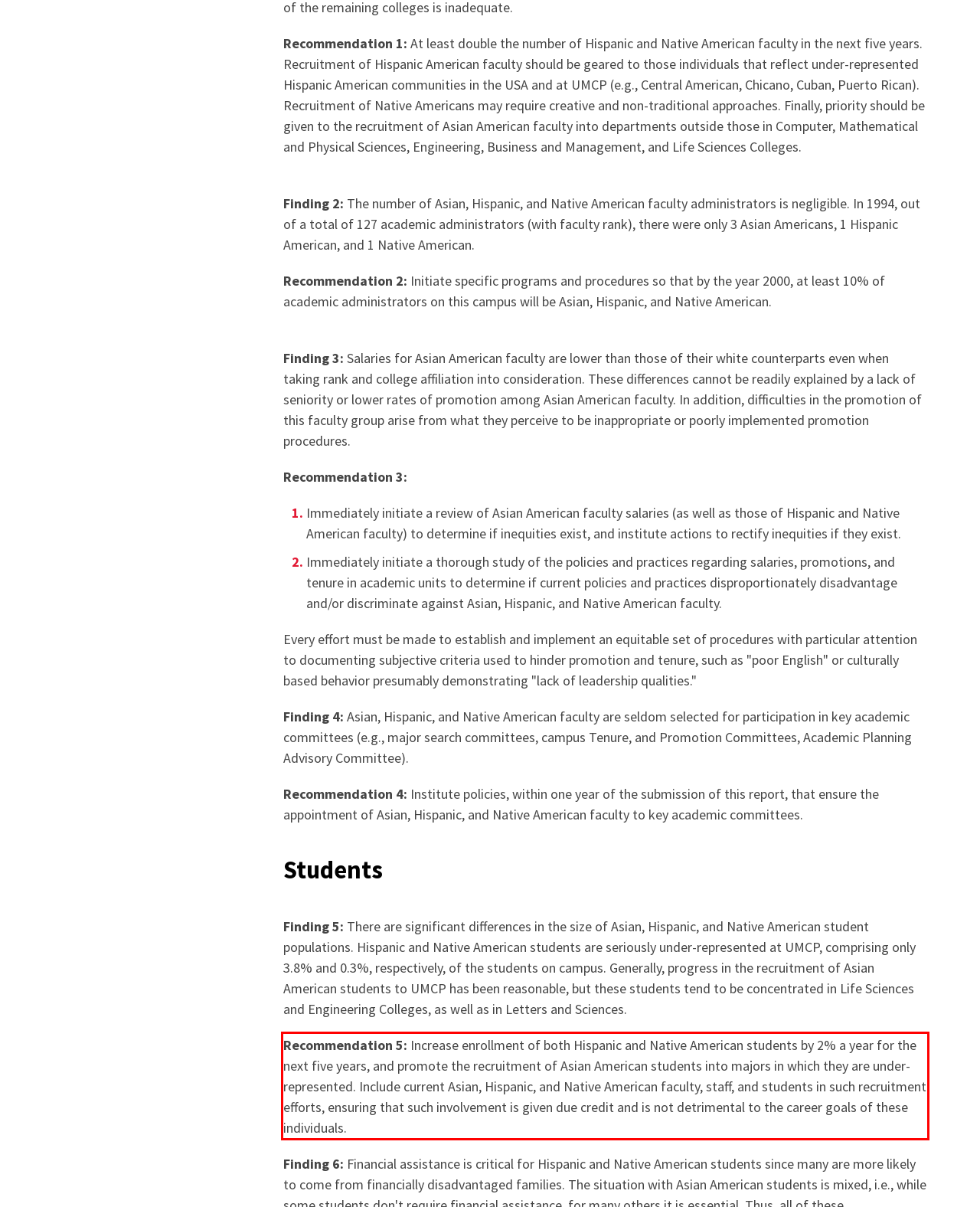You are presented with a screenshot containing a red rectangle. Extract the text found inside this red bounding box.

Recommendation 5: Increase enrollment of both Hispanic and Native American students by 2% a year for the next five years, and promote the recruitment of Asian American students into majors in which they are under-represented. Include current Asian, Hispanic, and Native American faculty, staff, and students in such recruitment efforts, ensuring that such involvement is given due credit and is not detrimental to the career goals of these individuals.